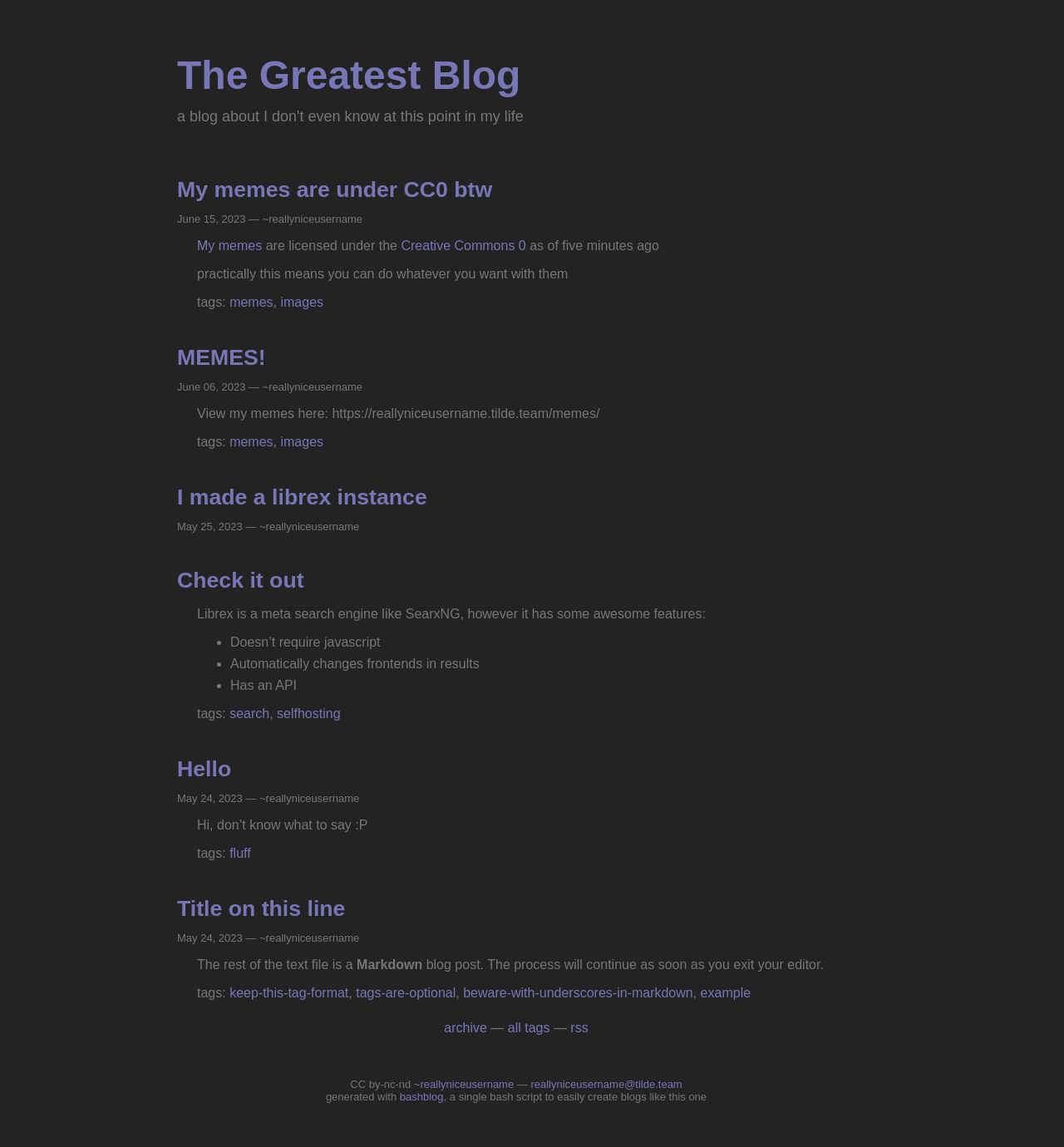What is the feature of Librex that doesn't require JavaScript?
Please answer the question with a single word or phrase, referencing the image.

Doesn't require JavaScript